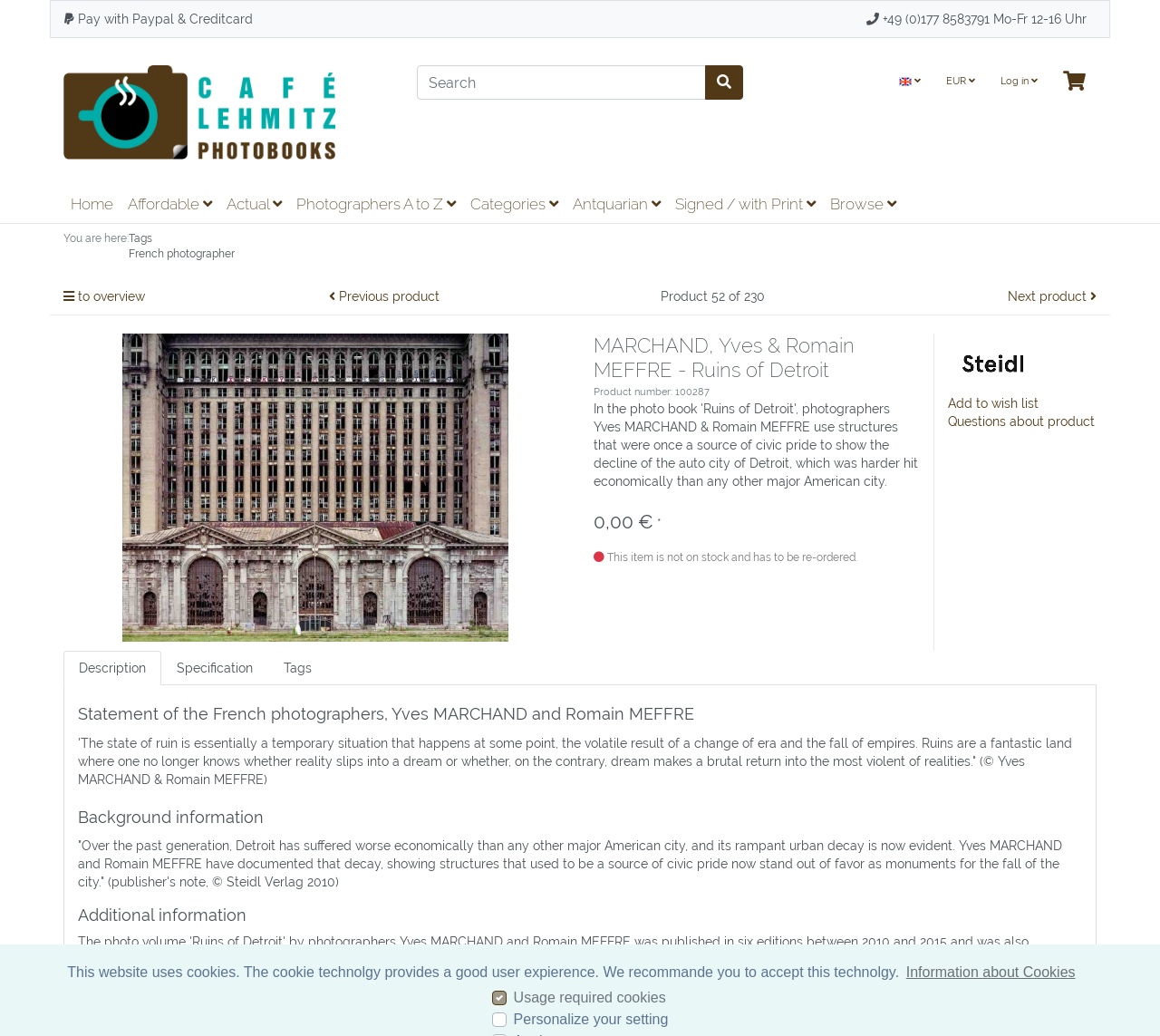What is the name of the publisher of the book?
Refer to the screenshot and deliver a thorough answer to the question presented.

The name of the publisher can be found in the section where the product details are listed. It is mentioned as 'Steidl Verlag' along with an image of the publisher's logo.